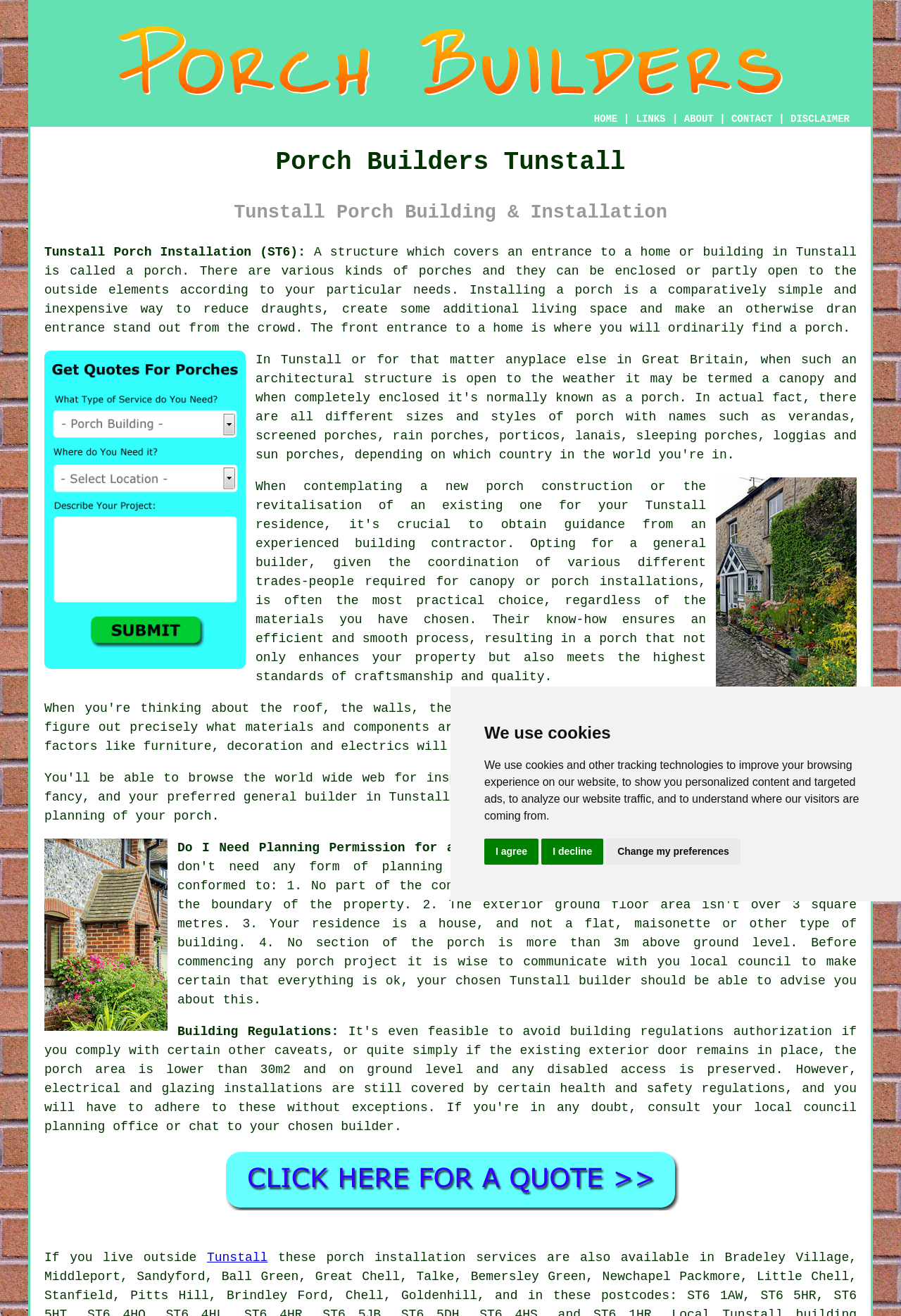What is the contact number for porch builders in Tunstall?
Answer the question with a single word or phrase derived from the image.

01782